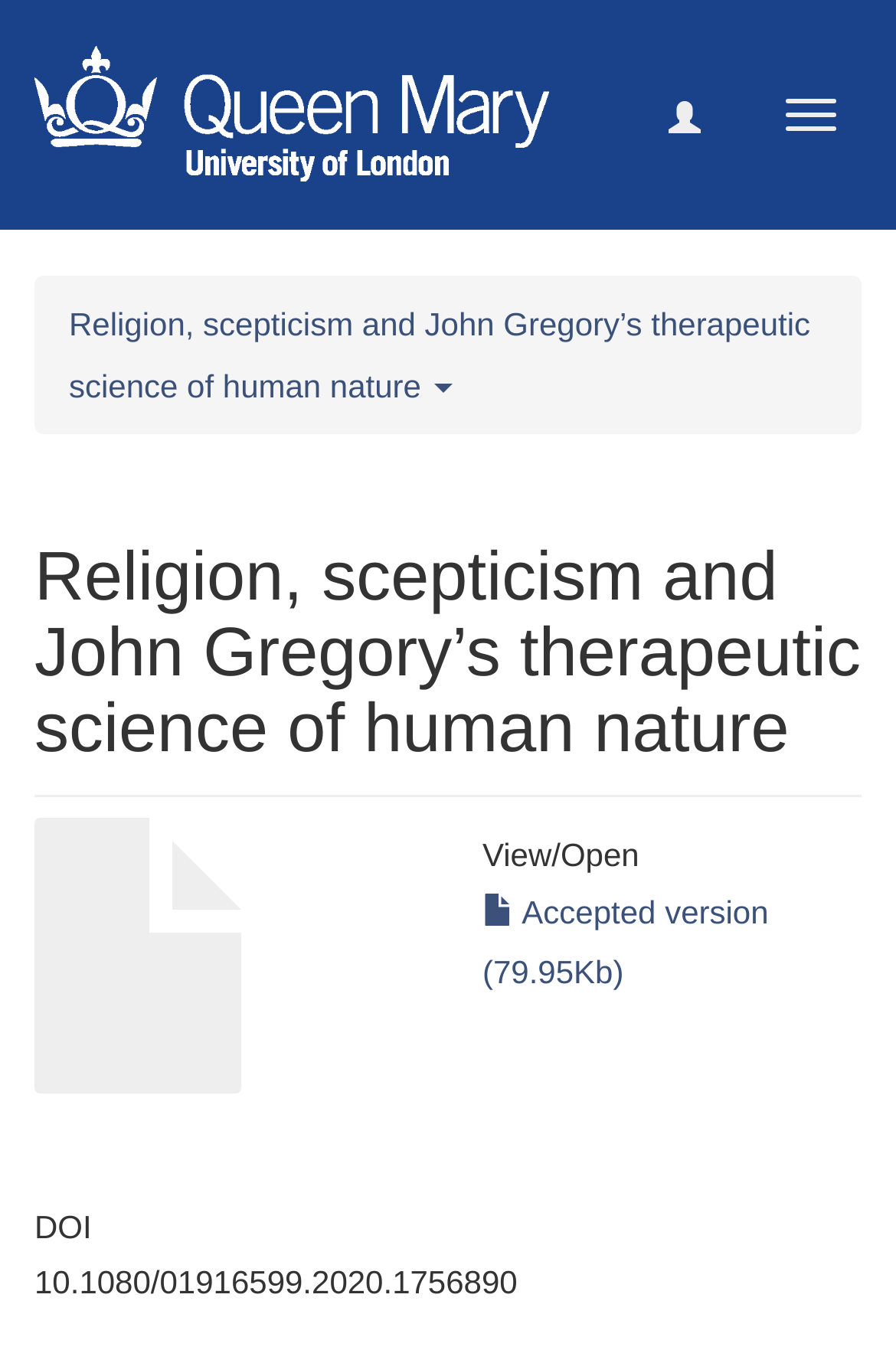How many headings are on the webpage?
Respond with a short answer, either a single word or a phrase, based on the image.

3